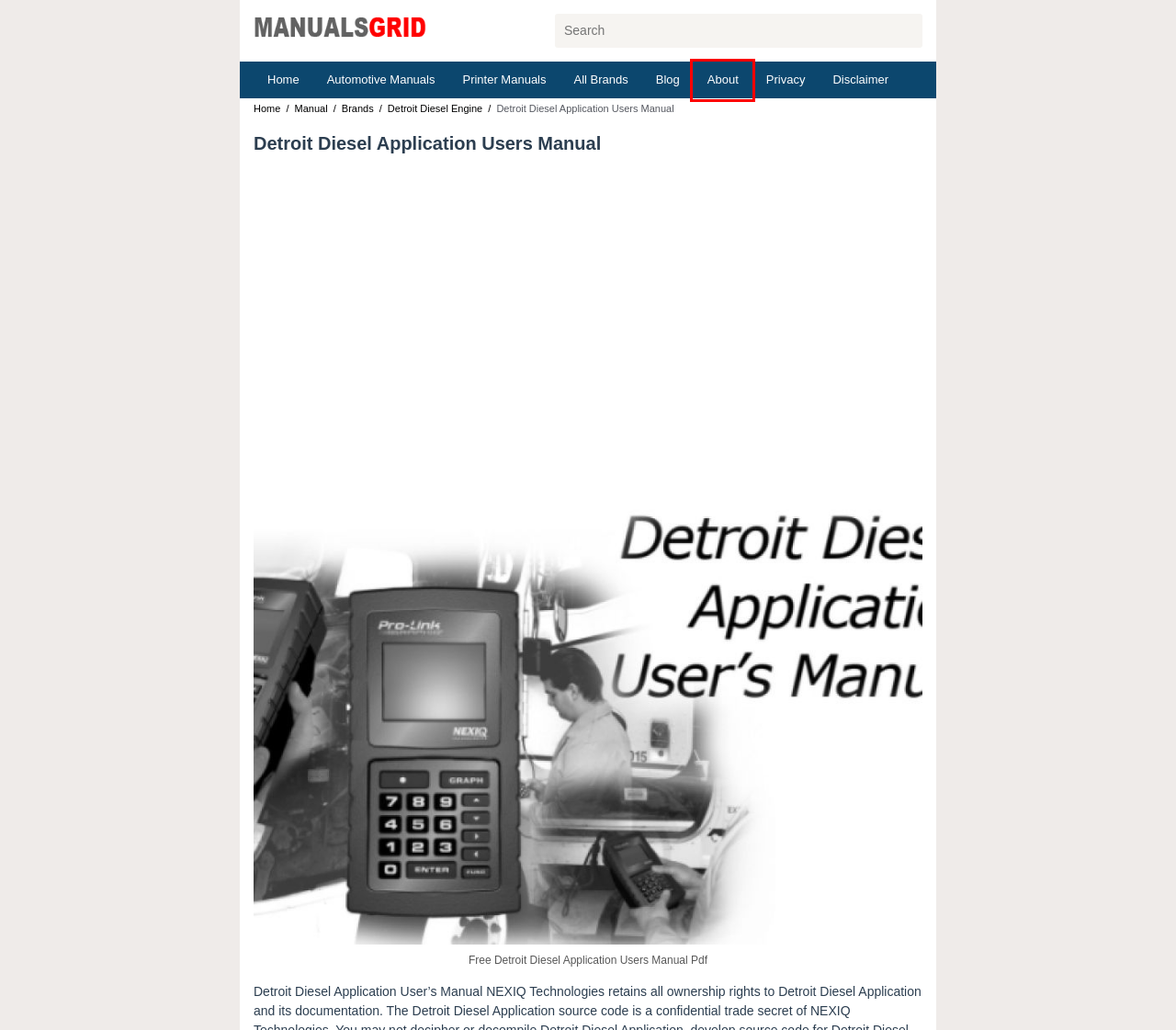Given a webpage screenshot with a red bounding box around a particular element, identify the best description of the new webpage that will appear after clicking on the element inside the red bounding box. Here are the candidates:
A. Detroit Diesel Engine MBE4000 service Manual
B. About
C. ManualsGrid.com - Find Your Manuals
D. Privacy
E. All Brands - Manualsgrid.com
F. Blog
G. Detroit Diesel Engine DDFP Service Manual
H. Detroit Diesel MBE 900 Operator's Manual

B